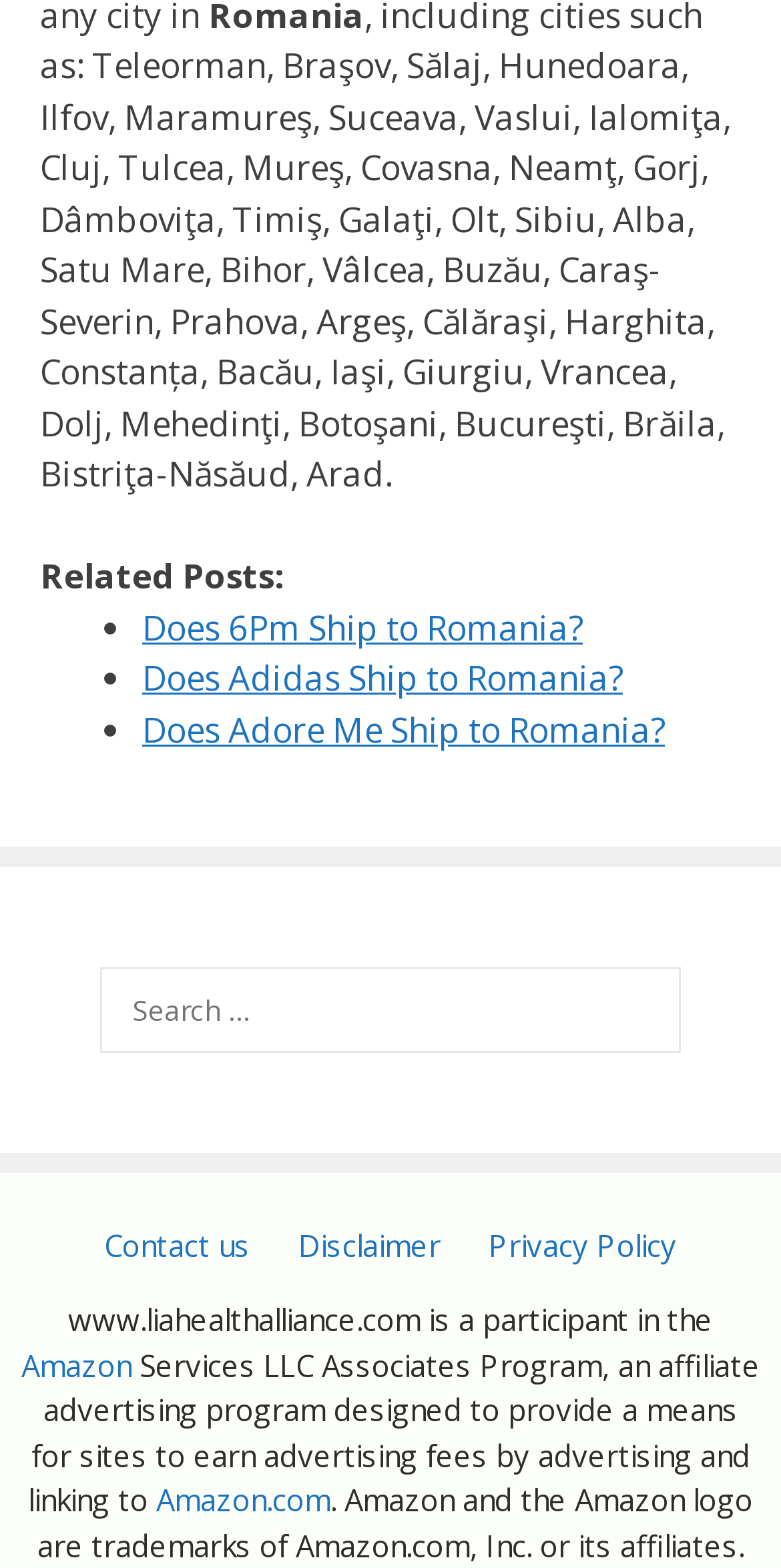What can be done in the search box?
Please respond to the question with a detailed and informative answer.

The search box is located in the middle of the webpage, and it has a placeholder text 'Search for:', indicating that users can type in something they want to search for and likely get relevant results.